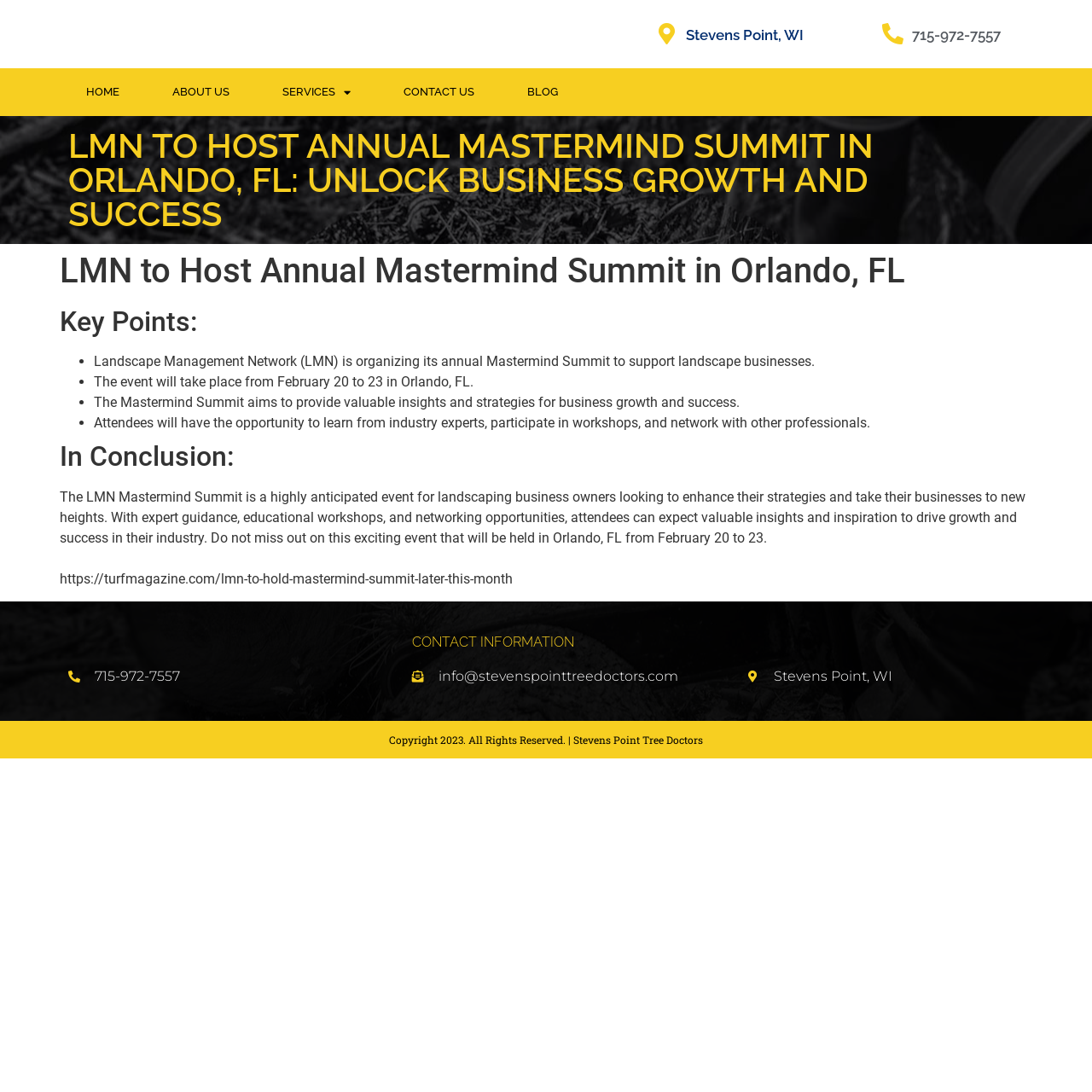Generate a thorough caption that explains the contents of the webpage.

The webpage appears to be a news article or blog post about the Landscape Management Network (LMN) hosting its annual Mastermind Summit in Orlando, Florida. At the top of the page, there is a heading with the location "Stevens Point, WI" and a phone number "715-972-7557". Below this, there is a navigation menu with links to "HOME", "ABOUT US", "SERVICES", "CONTACT US", and "BLOG".

The main content of the page is divided into sections. The first section has a heading "LMN TO HOST ANNUAL MASTERMIND SUMMIT IN ORLANDO, FL: UNLOCK BUSINESS GROWTH AND SUCCESS" and provides key points about the event, including the dates and location. The key points are listed in bullet points, describing the purpose of the summit, the event details, and what attendees can expect to gain from it.

Following this section, there is a conclusion heading "In Conclusion:" and a paragraph summarizing the benefits of attending the LMN Mastermind Summit. The text explains that the event is a valuable opportunity for landscaping business owners to learn from industry experts, participate in workshops, and network with other professionals.

At the bottom of the page, there is a section with contact information, including a phone number and email address. Additionally, there is a copyright notice with the year 2023 and the name "Stevens Point Tree Doctors".